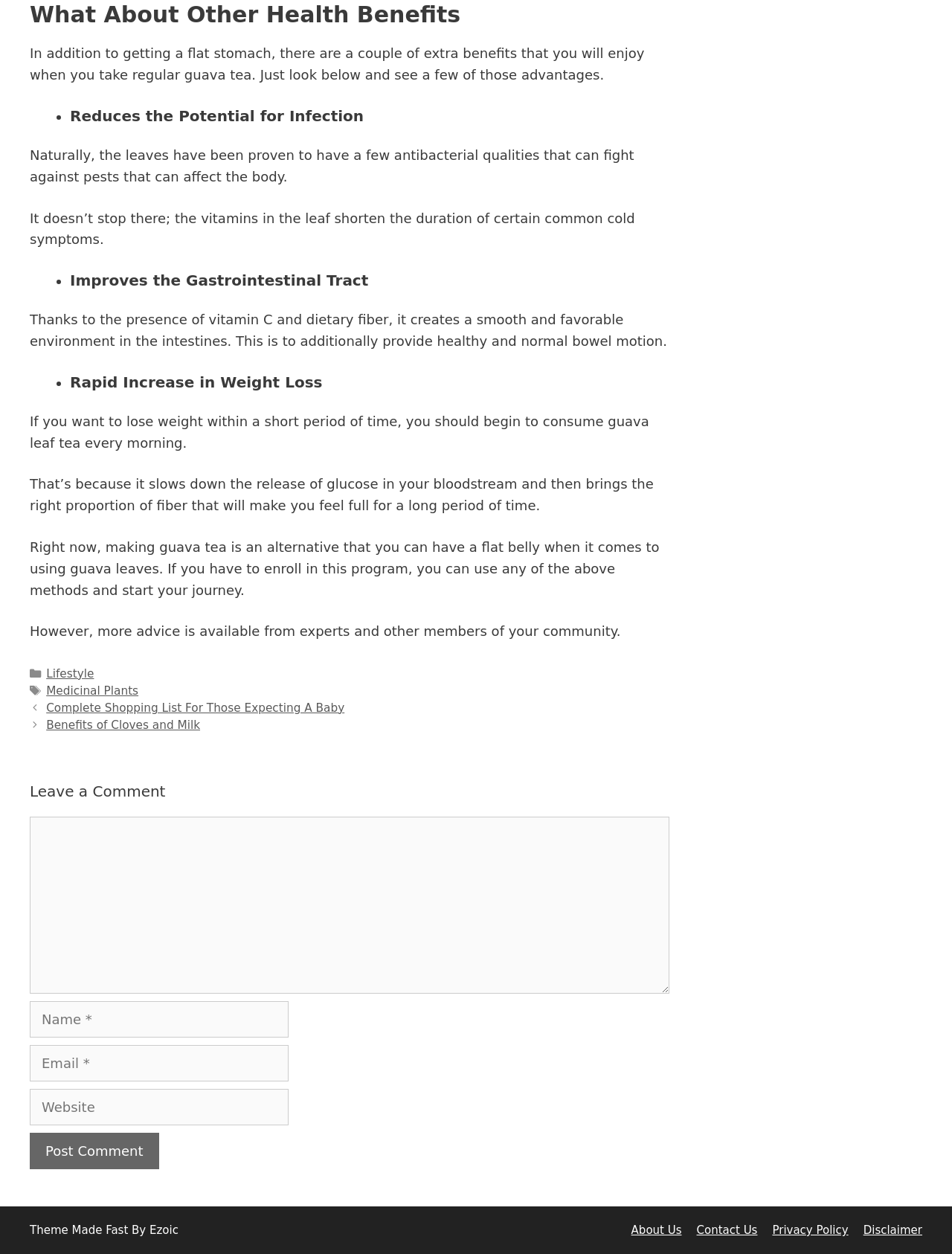Provide the bounding box coordinates for the area that should be clicked to complete the instruction: "Enter your email in the input field".

[0.031, 0.834, 0.303, 0.863]